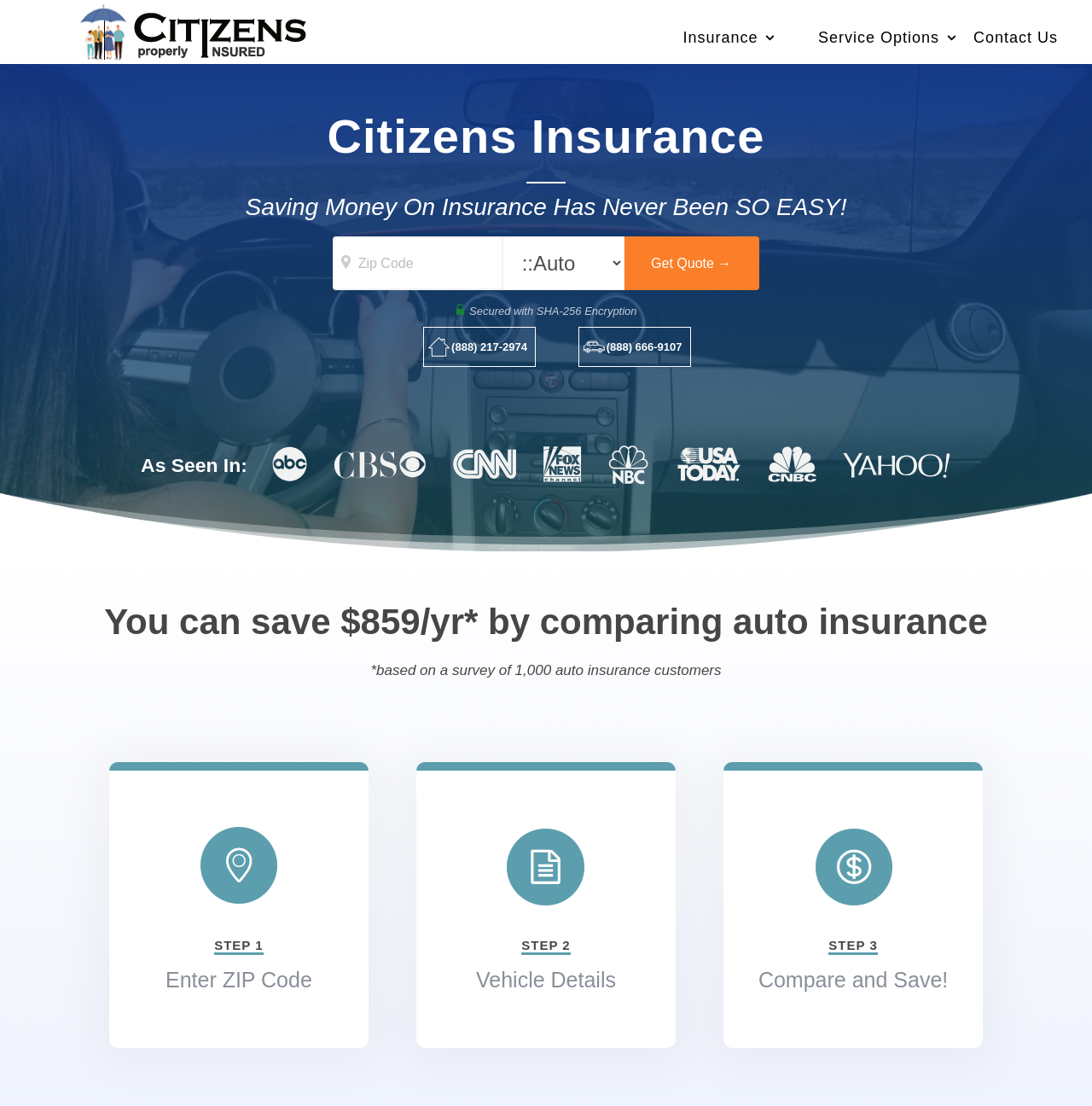Pinpoint the bounding box coordinates of the area that should be clicked to complete the following instruction: "Log in to the website". The coordinates must be given as four float numbers between 0 and 1, i.e., [left, top, right, bottom].

None